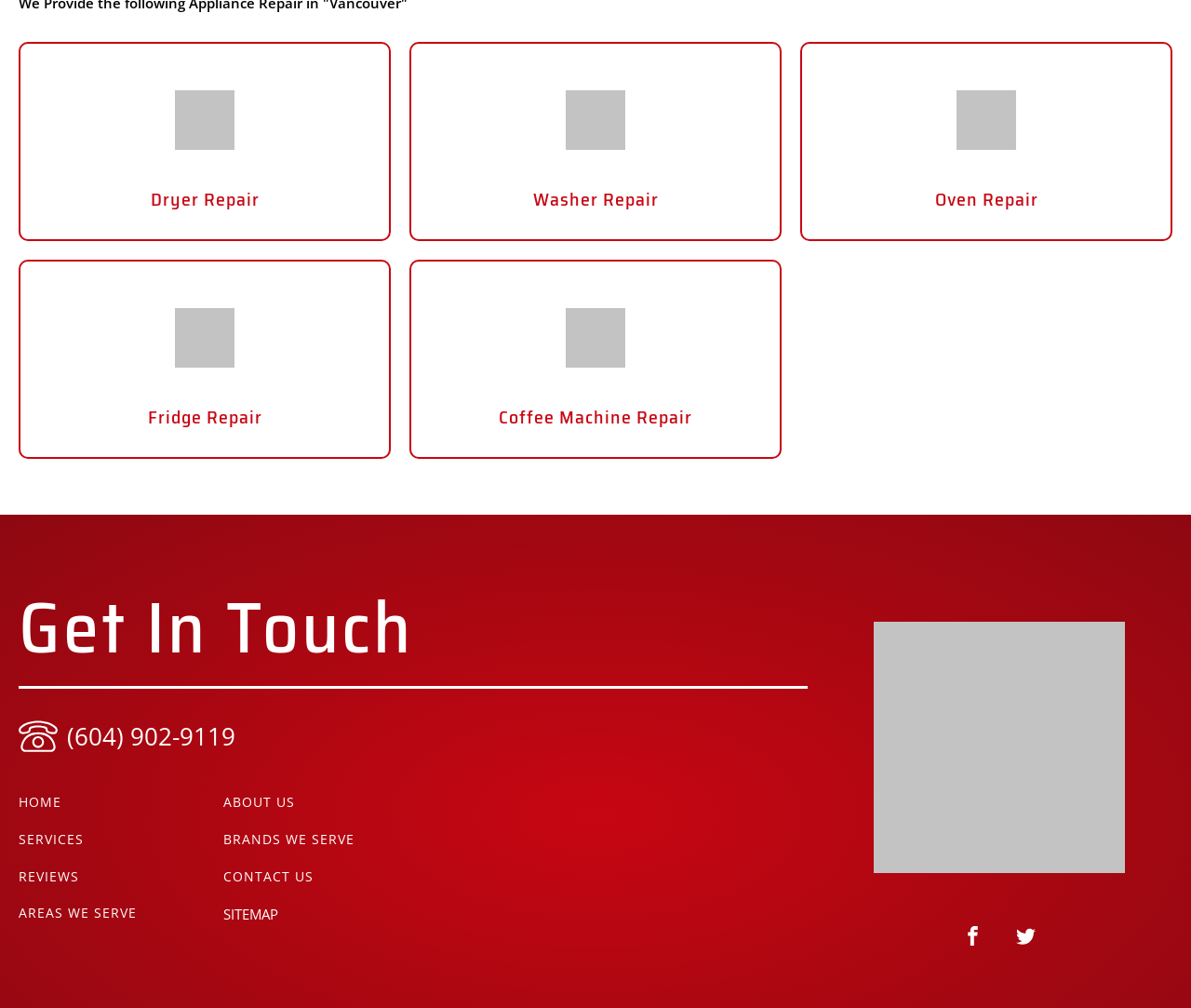Please give a concise answer to this question using a single word or phrase: 
What types of appliances can be repaired?

Dryer, Washing Machine, Oven, Fridge, Coffee Machine